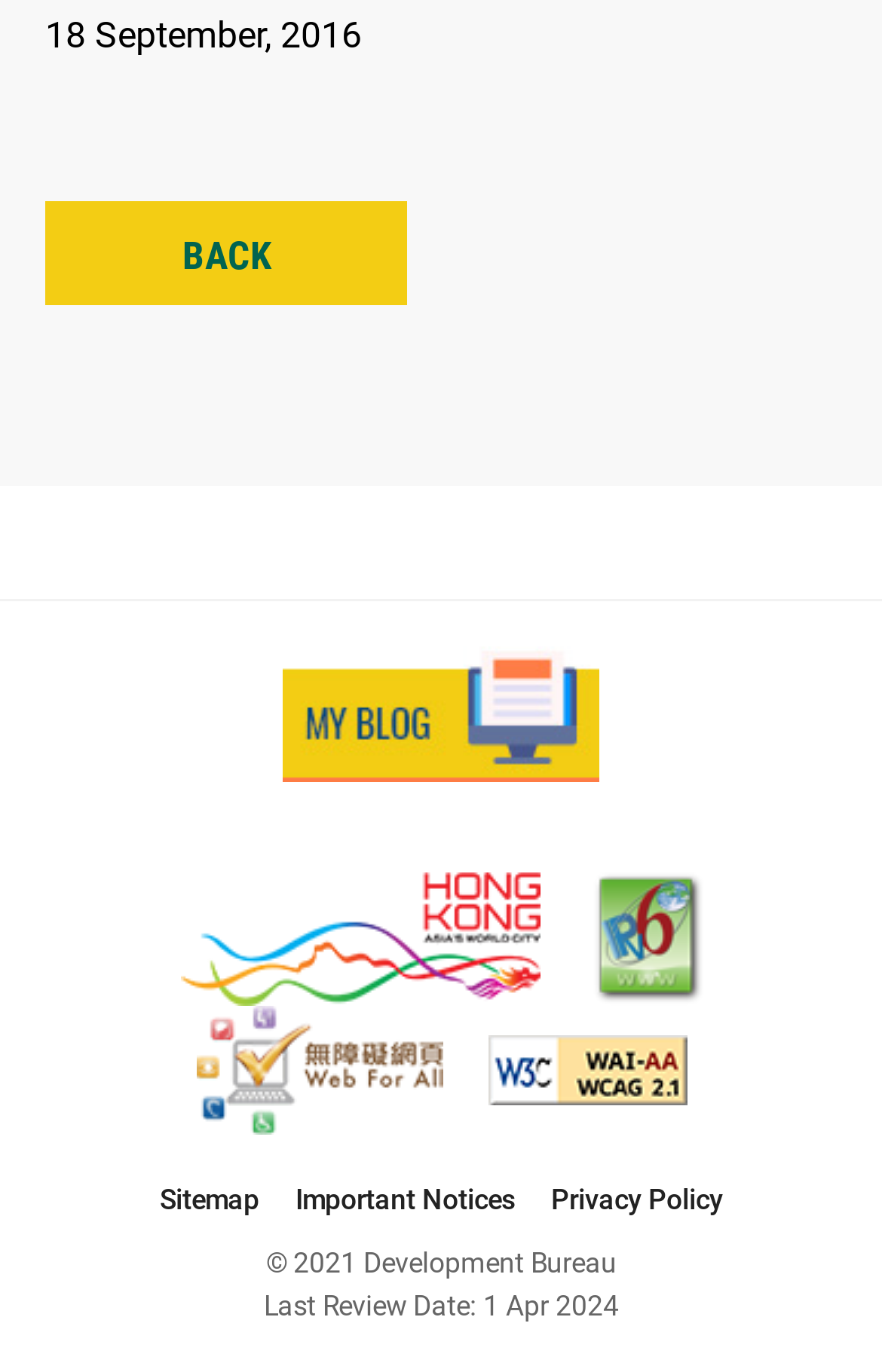What is the link above 'My Blog'?
Using the details from the image, give an elaborate explanation to answer the question.

I found the link 'BACK' above 'My Blog' by comparing their bounding box coordinates. The 'BACK' link has coordinates [0.051, 0.146, 0.462, 0.223], and 'My Blog' has coordinates [0.321, 0.472, 0.679, 0.571]. Since the y1 coordinate of 'BACK' is smaller than that of 'My Blog', 'BACK' is above 'My Blog'.